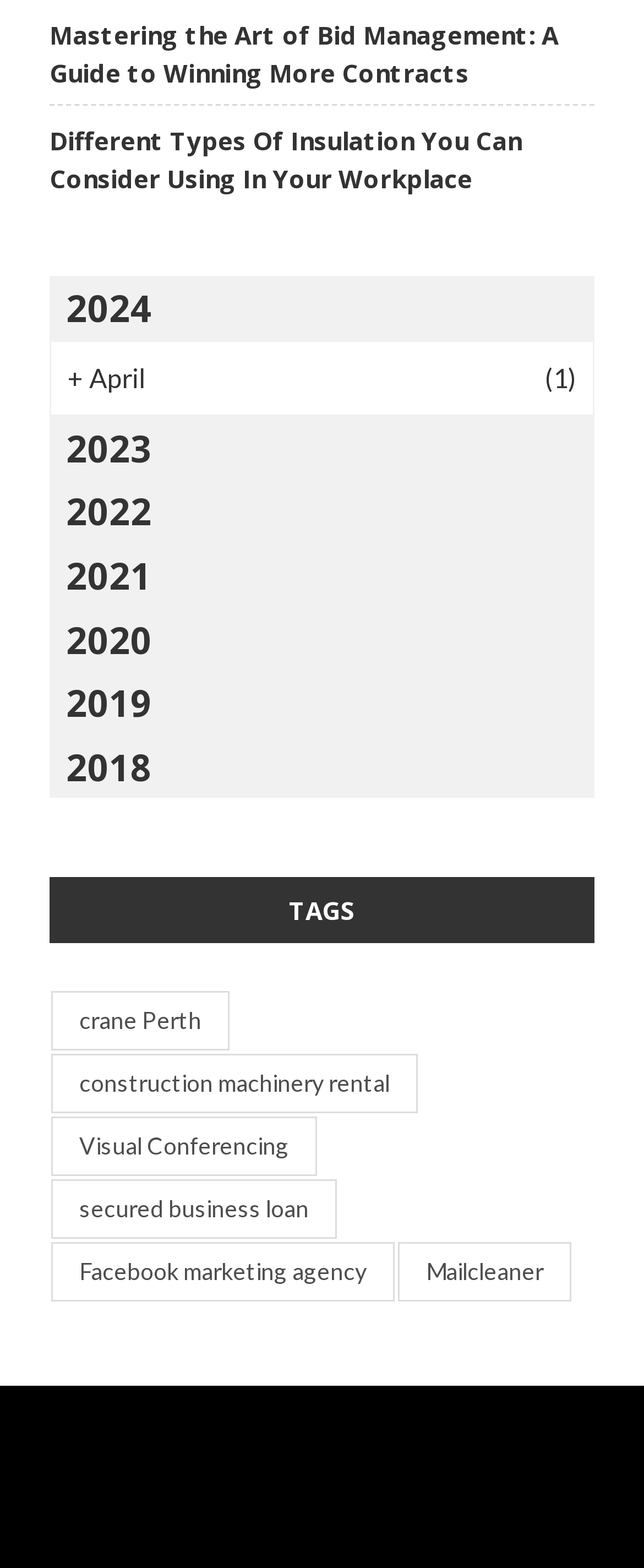How many links are under the '2023' heading?
Please provide a single word or phrase as your answer based on the image.

1